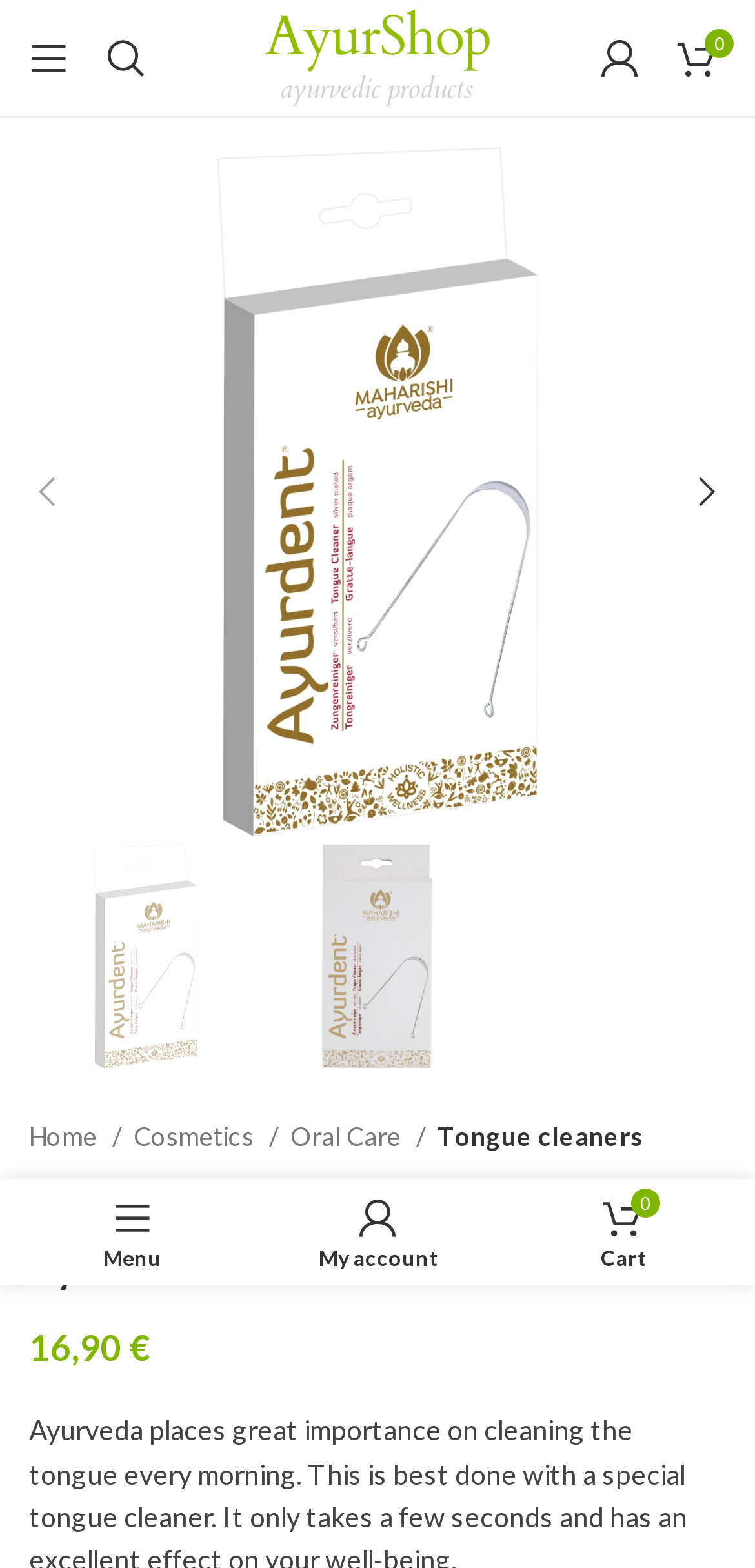Please determine the bounding box coordinates of the element to click on in order to accomplish the following task: "Search". Ensure the coordinates are four float numbers ranging from 0 to 1, i.e., [left, top, right, bottom].

[0.115, 0.012, 0.218, 0.062]